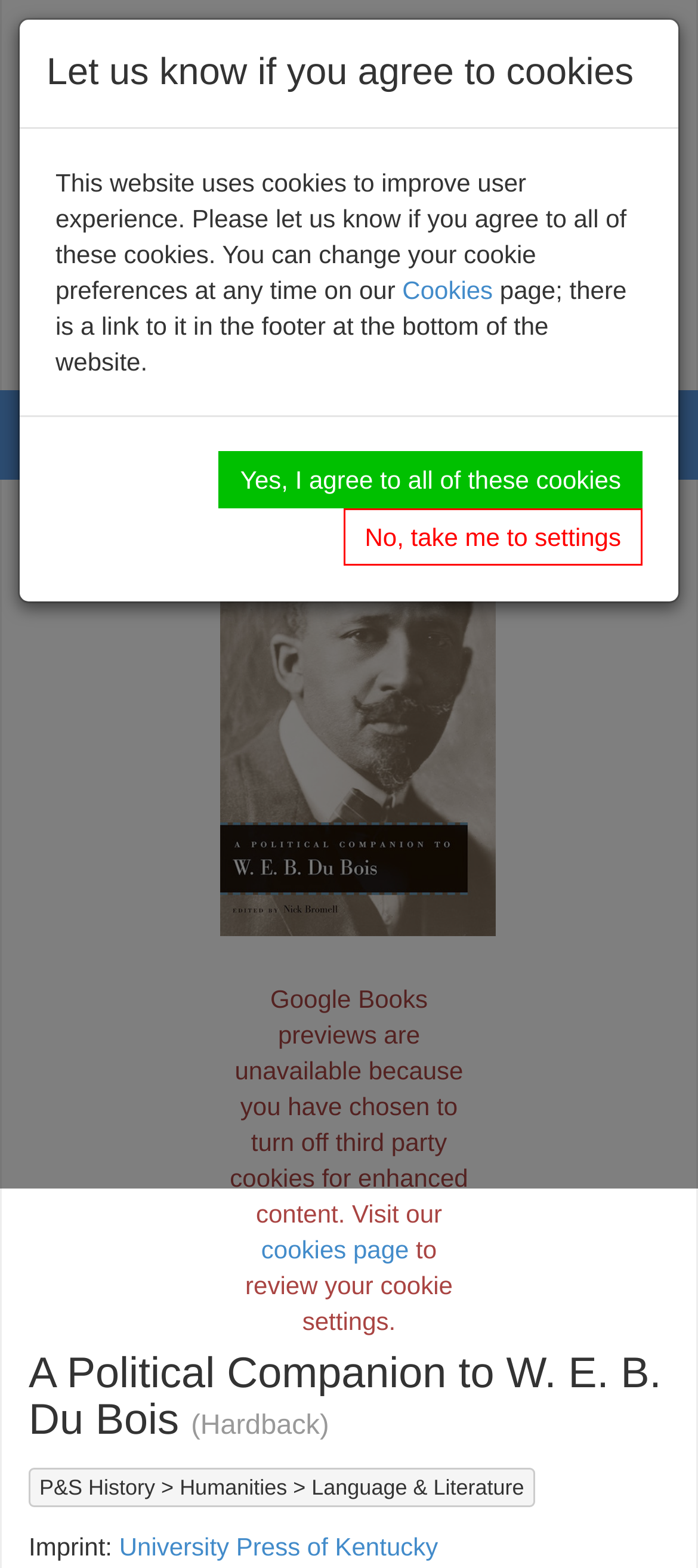Please specify the coordinates of the bounding box for the element that should be clicked to carry out this instruction: "Toggle navigation". The coordinates must be four float numbers between 0 and 1, formatted as [left, top, right, bottom].

[0.849, 0.258, 0.962, 0.296]